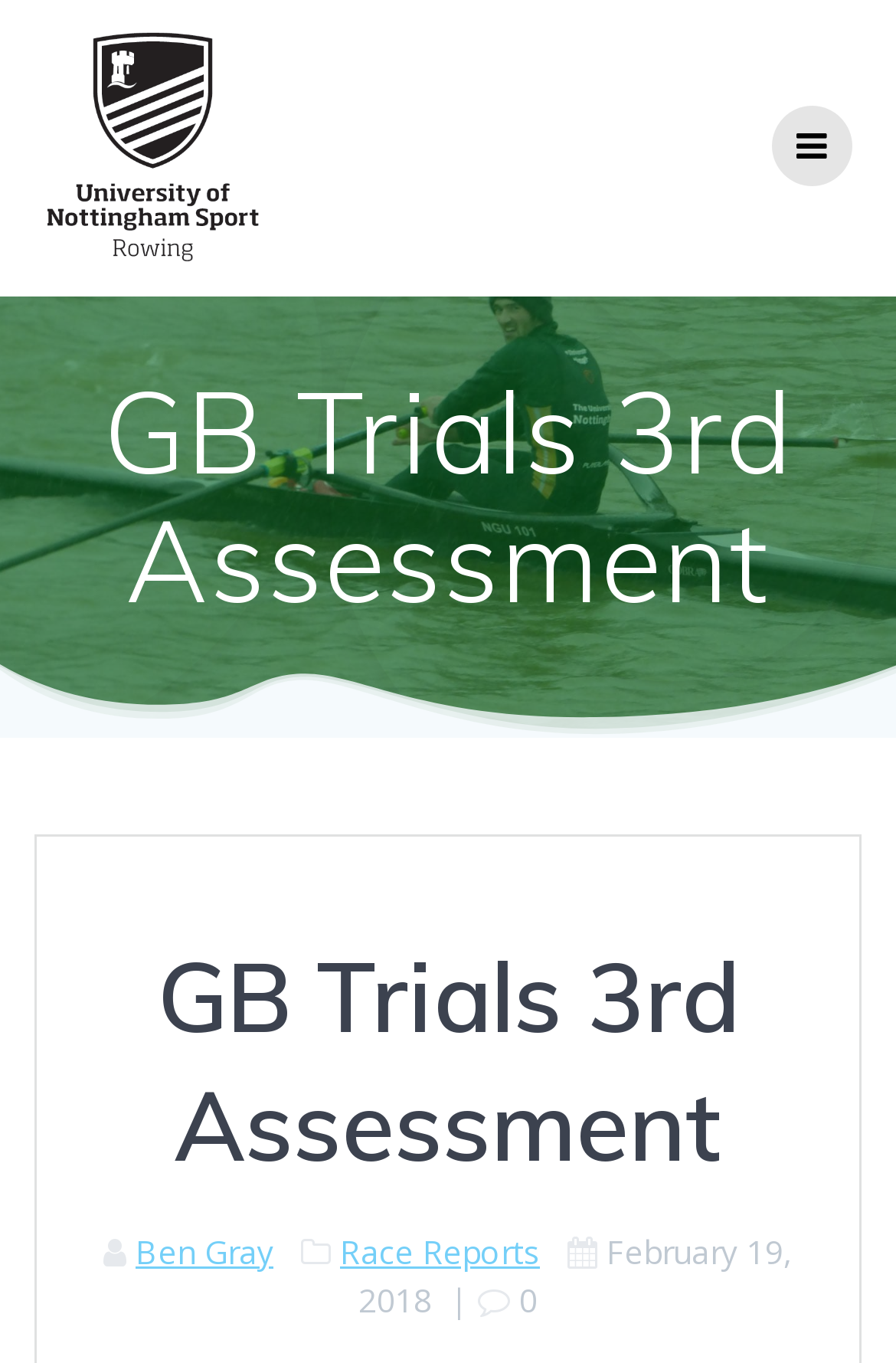What is the name of the author?
Please provide a comprehensive answer based on the visual information in the image.

The author's name is mentioned in the link 'Ben Gray' located at the bottom of the webpage, which suggests that Ben Gray is the author of the GB Trials 3rd Assessment.